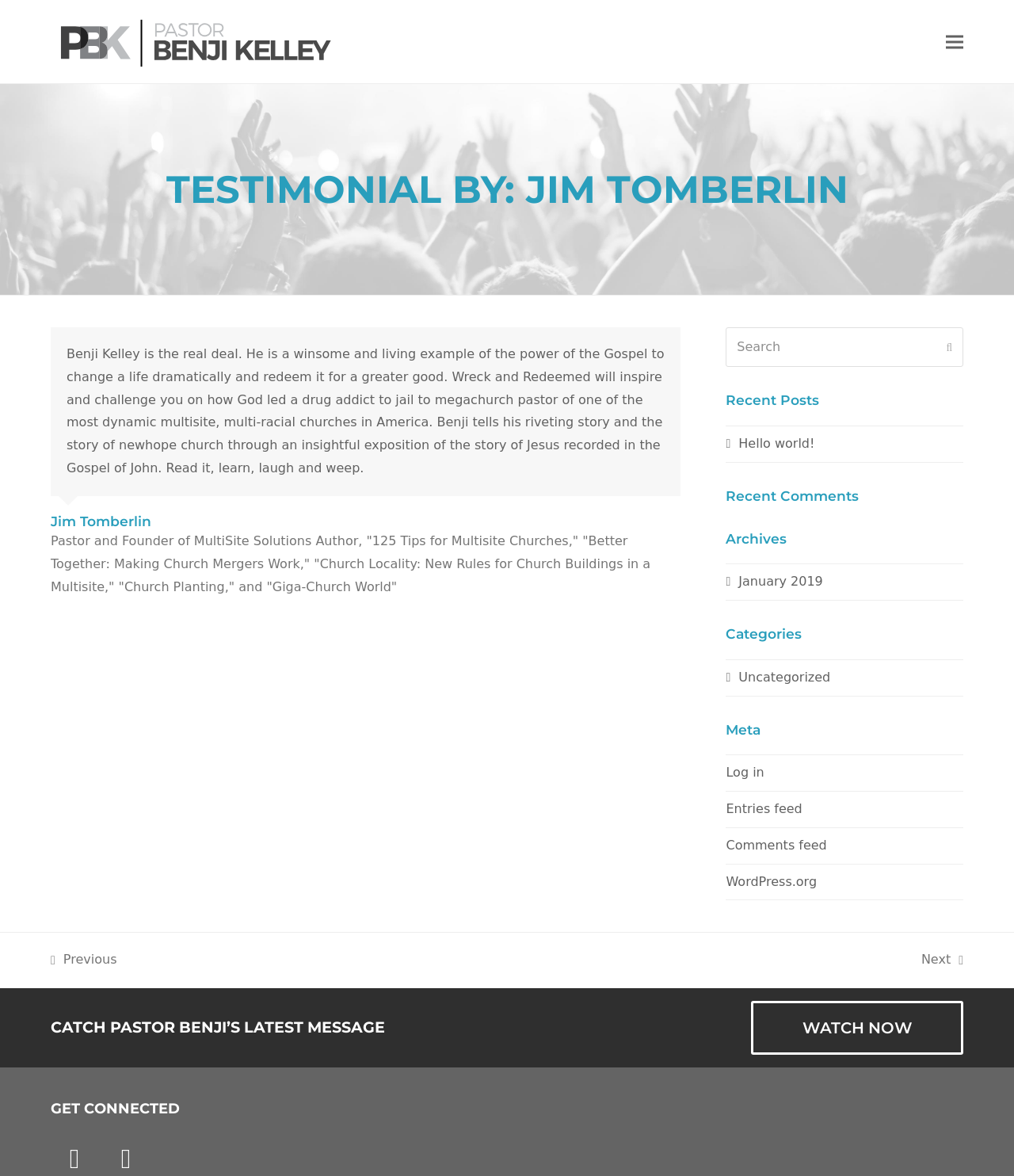Extract the primary header of the webpage and generate its text.

TESTIMONIAL BY: JIM TOMBERLIN